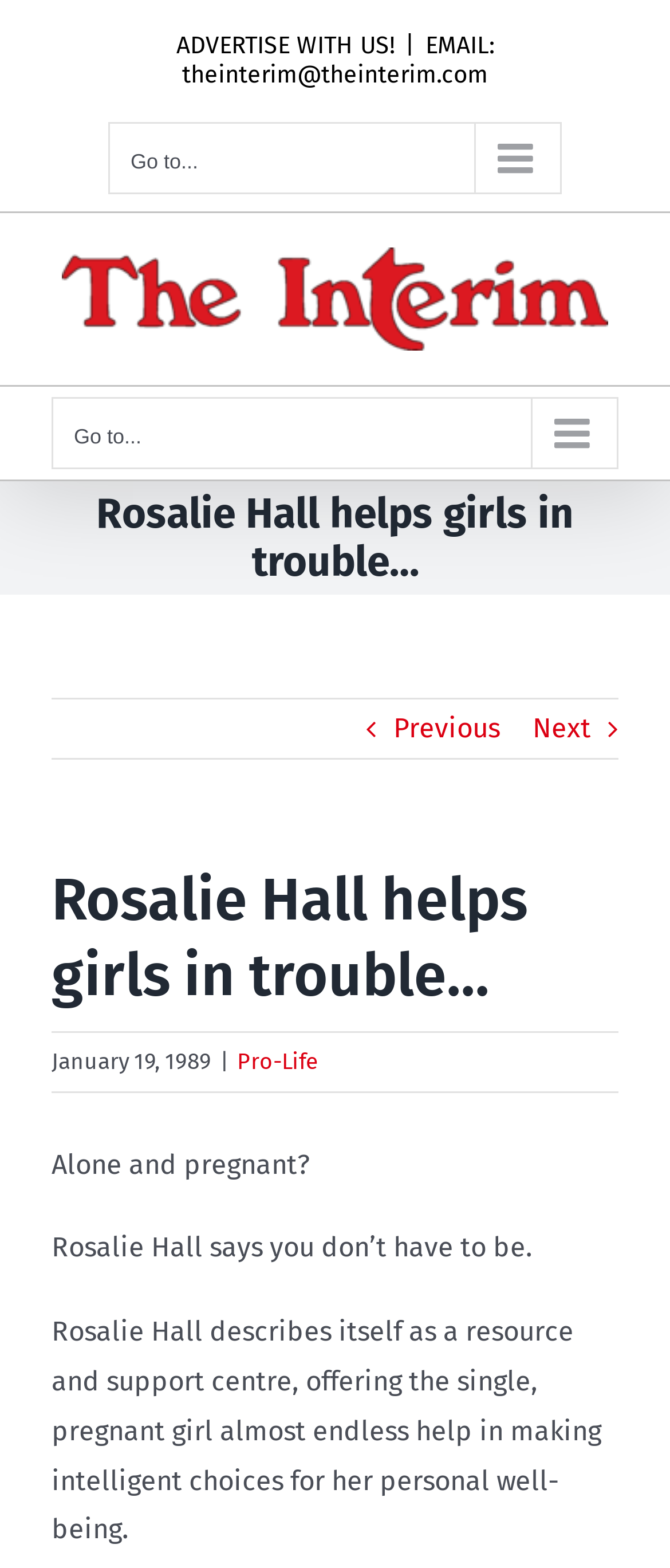Determine the bounding box for the HTML element described here: "YouTube Star". The coordinates should be given as [left, top, right, bottom] with each number being a float between 0 and 1.

None